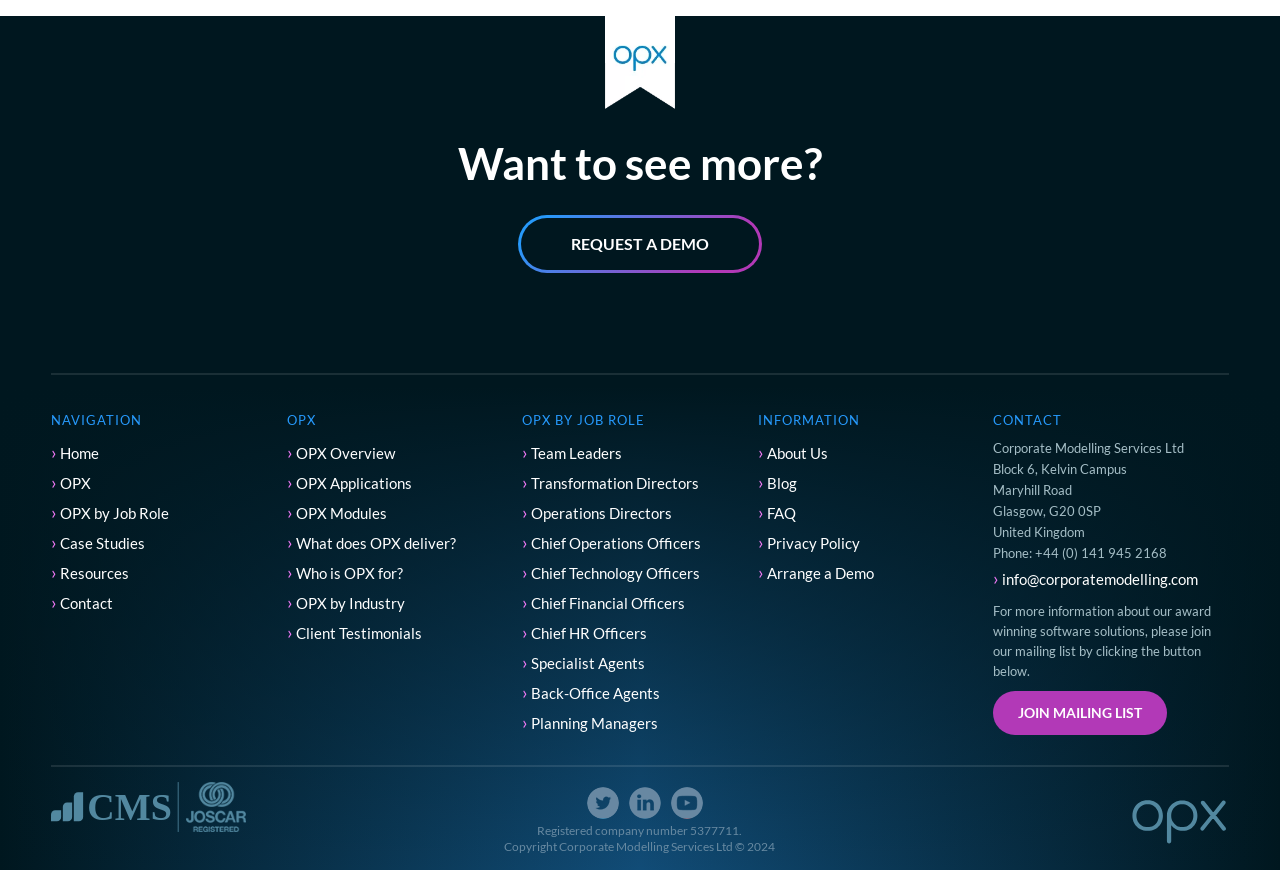Please identify the bounding box coordinates of the element on the webpage that should be clicked to follow this instruction: "Request a demo". The bounding box coordinates should be given as four float numbers between 0 and 1, formatted as [left, top, right, bottom].

[0.407, 0.251, 0.593, 0.311]